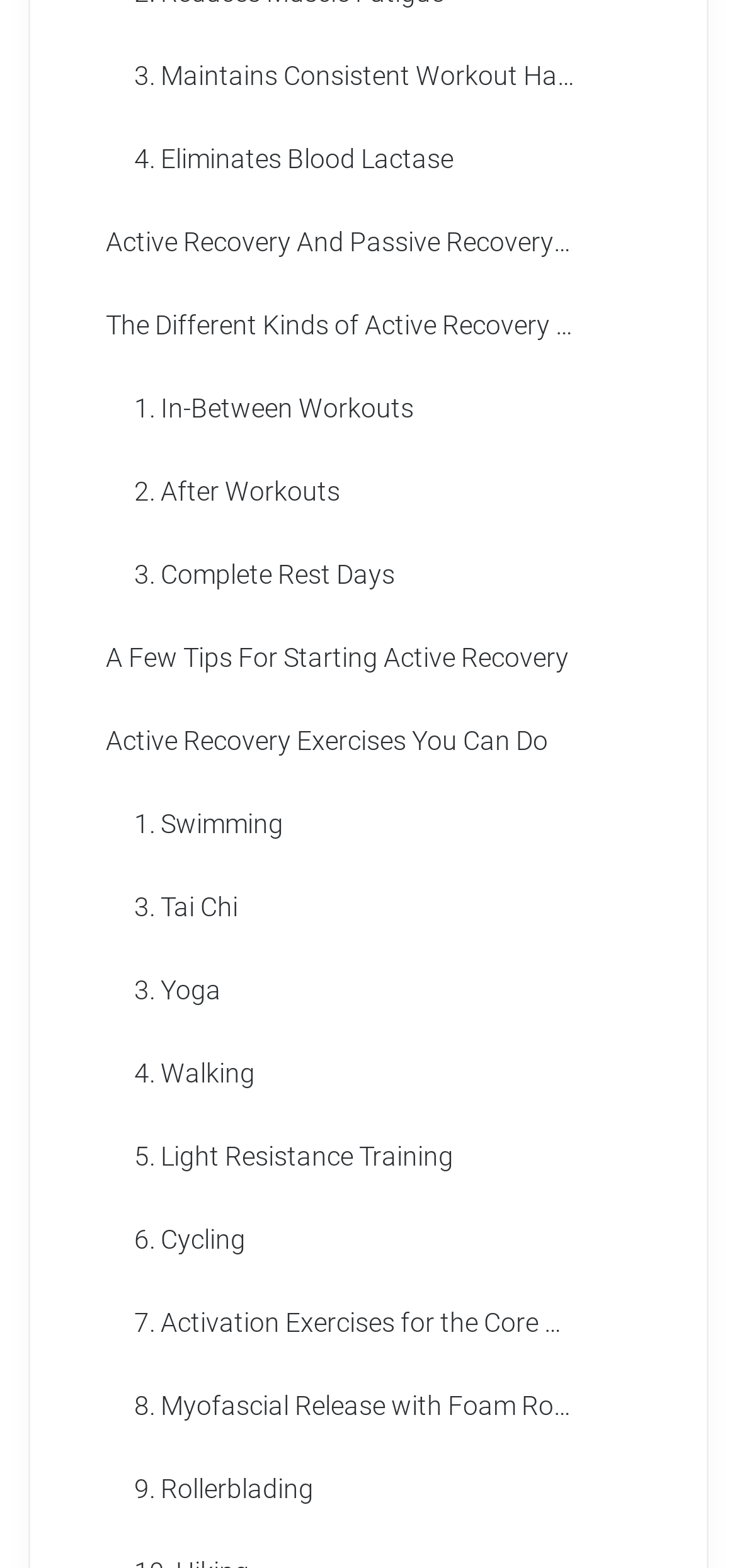What is the focus of the article 'A Few Tips For Starting Active Recovery'?
Please provide an in-depth and detailed response to the question.

The article 'A Few Tips For Starting Active Recovery' is likely focused on providing tips and advice for individuals who are new to active recovery and want to start incorporating it into their fitness routine.